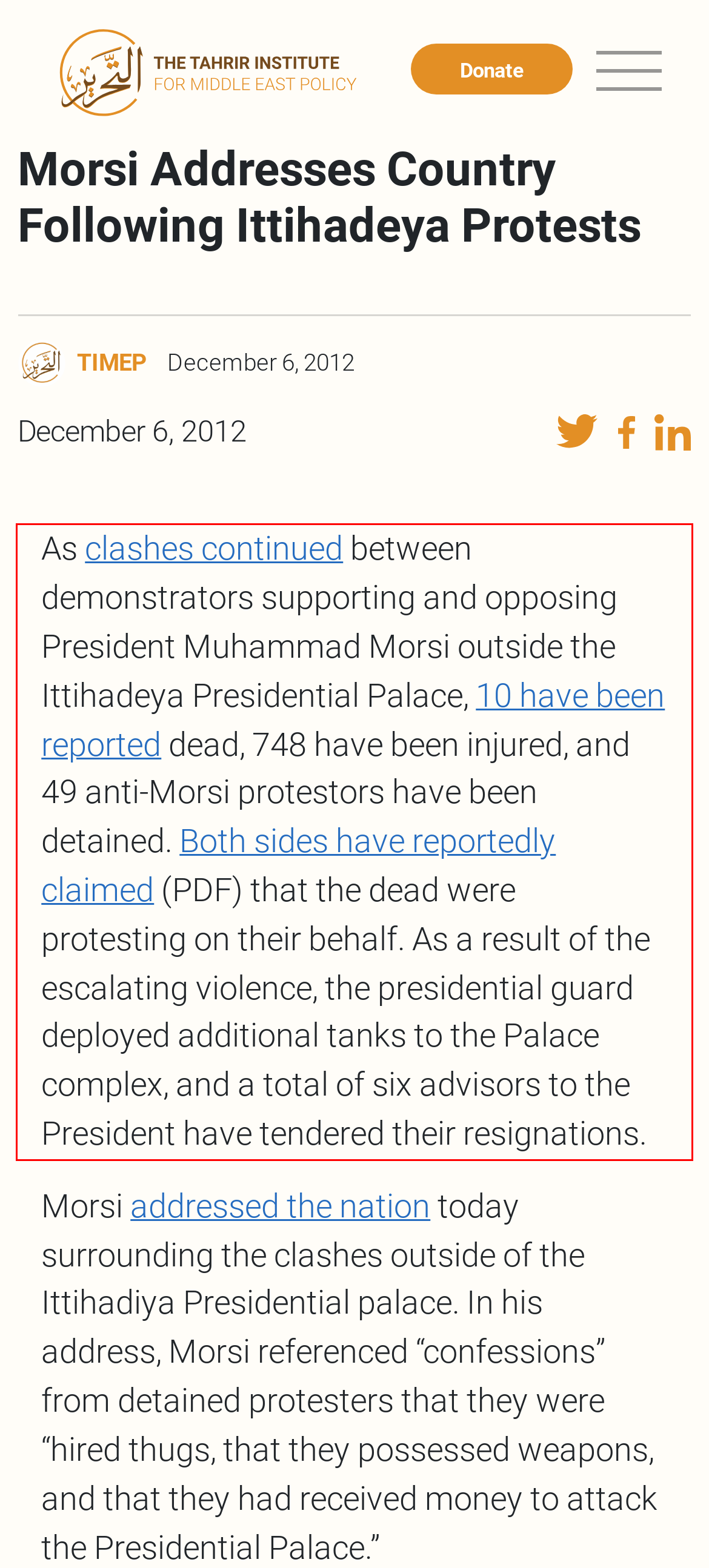Using the provided webpage screenshot, identify and read the text within the red rectangle bounding box.

As clashes continued between demonstrators supporting and opposing President Muhammad Morsi outside the Ittihadeya Presidential Palace, 10 have been reported dead, 748 have been injured, and 49 anti-Morsi protestors have been detained. Both sides have reportedly claimed (PDF) that the dead were protesting on their behalf. As a result of the escalating violence, the presidential guard deployed additional tanks to the Palace complex, and a total of six advisors to the President have tendered their resignations.